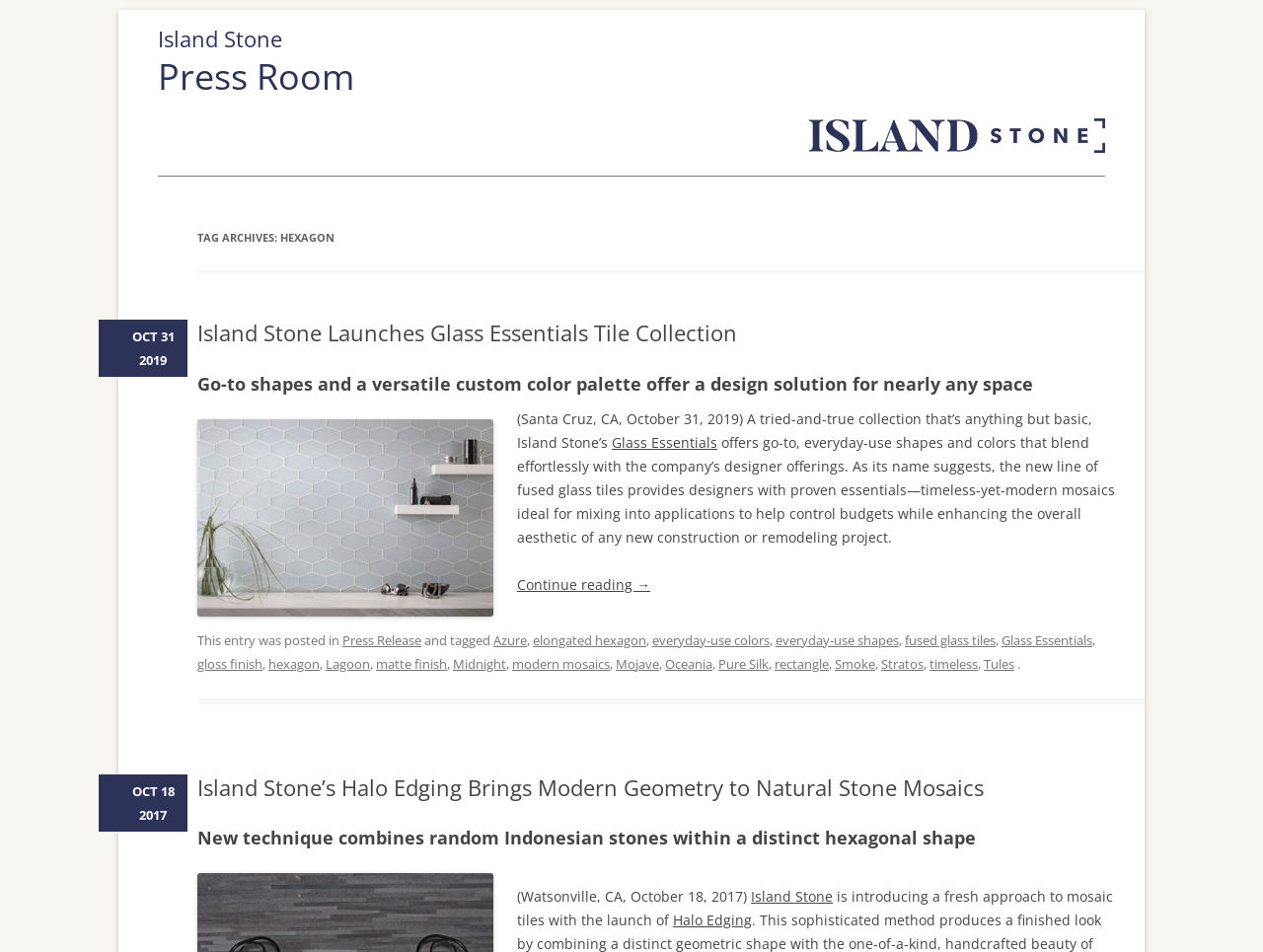Please determine the bounding box coordinates for the element that should be clicked to follow these instructions: "Read the article 'Island Stone Launches Glass Essentials Tile Collection'".

[0.156, 0.336, 0.887, 0.364]